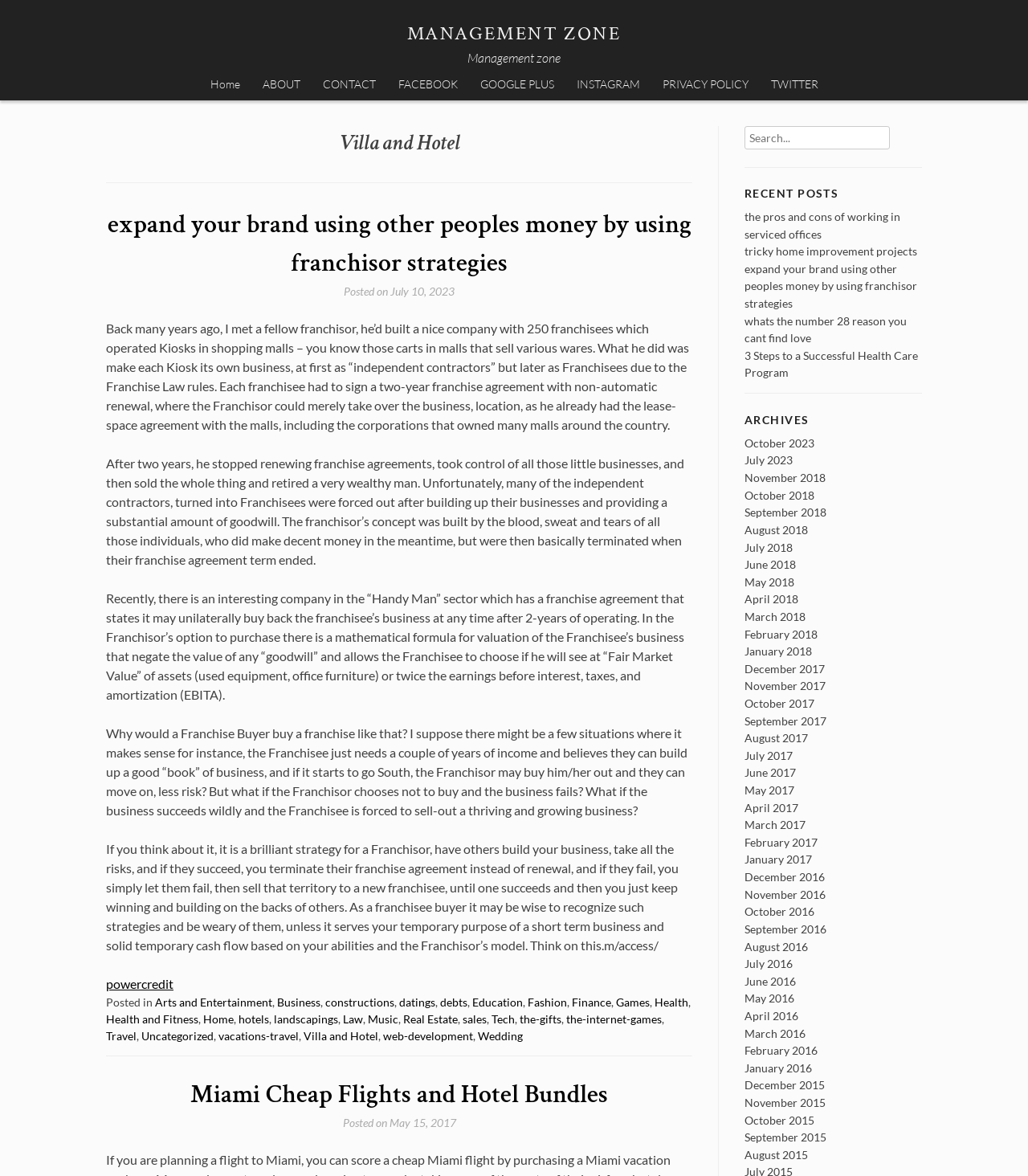Identify the bounding box coordinates of the area you need to click to perform the following instruction: "Go to Home page".

[0.193, 0.059, 0.244, 0.085]